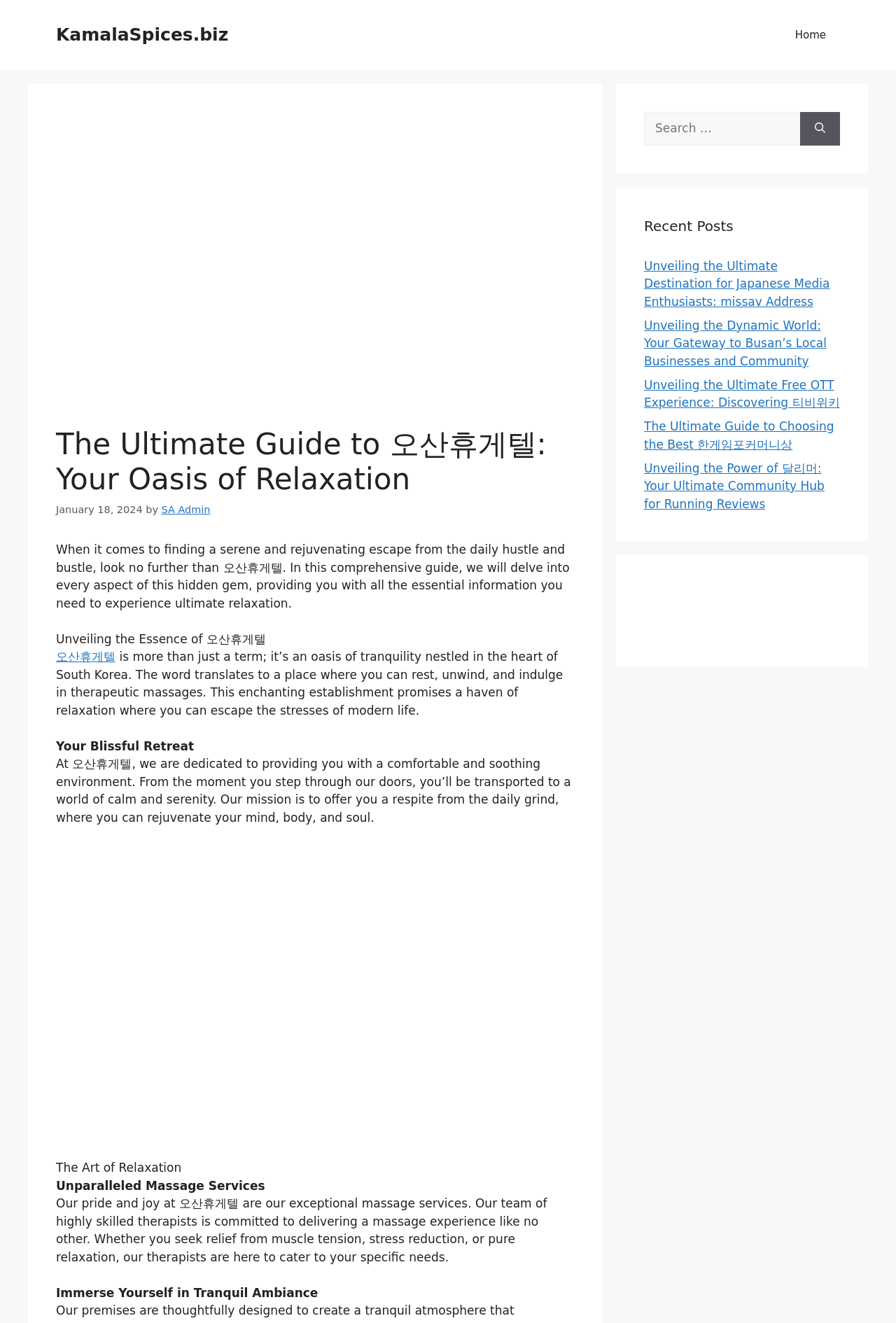Please identify the bounding box coordinates of the element's region that should be clicked to execute the following instruction: "Read the 'Unveiling the Essence of 오산휴게텔' section". The bounding box coordinates must be four float numbers between 0 and 1, i.e., [left, top, right, bottom].

[0.062, 0.477, 0.641, 0.49]